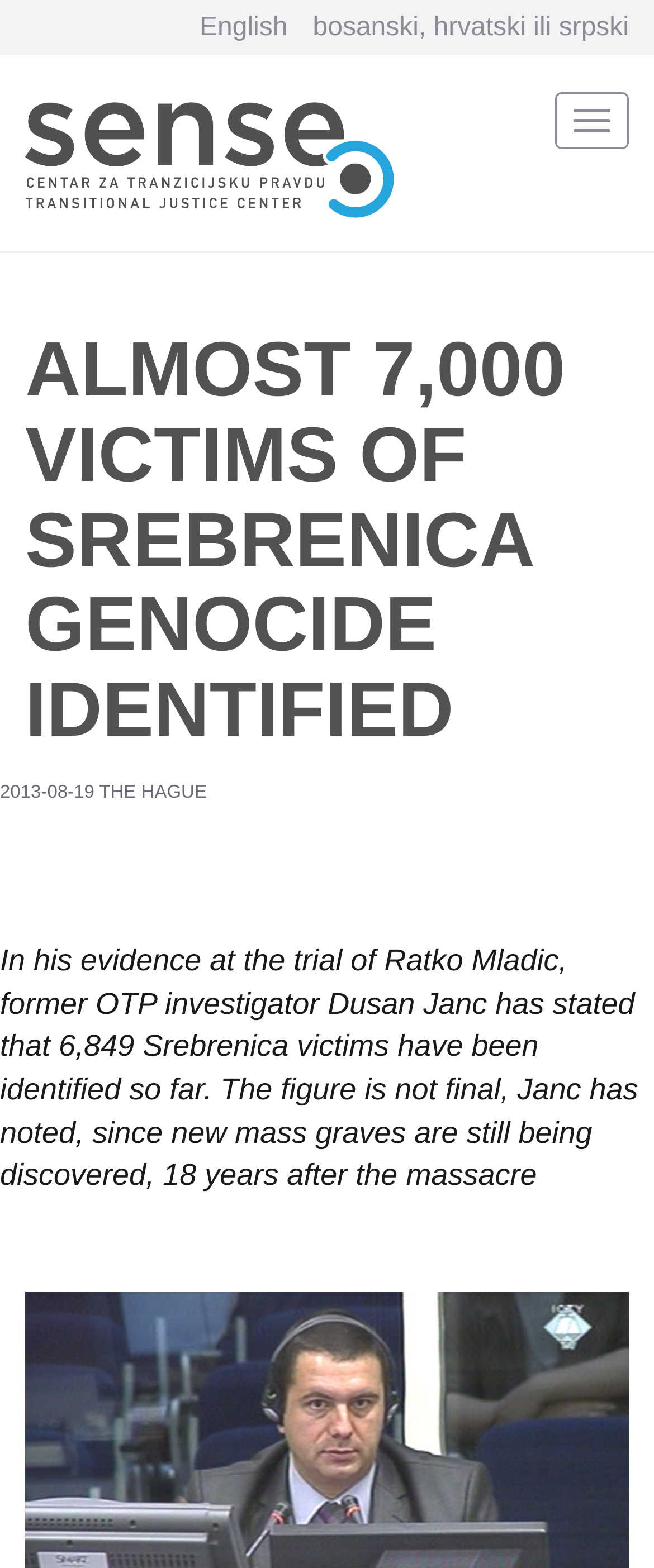Describe the webpage meticulously, covering all significant aspects.

The webpage is the home page of the Sense Transitional Justice Center. At the top left corner, there is a "Skip to main content" link. Next to it, there are two language selection links, "English" and "bosanski, hrvatski ili srpski", which are positioned horizontally. Below these links, there is a "Home" link with a corresponding image on its right side.

On the top right corner, there is a "Toggle navigation" button. Below it, a prominent heading reads "ALMOST 7,000 VICTIMS OF SREBRENICA GENOCIDE IDENTIFIED". Underneath this heading, there is a date "2013-08-19 THE HAGUE" and a paragraph of text that discusses the identification of Srebrenica victims. The text explains that 6,849 victims have been identified so far, but the figure is not final as new mass graves are still being discovered.